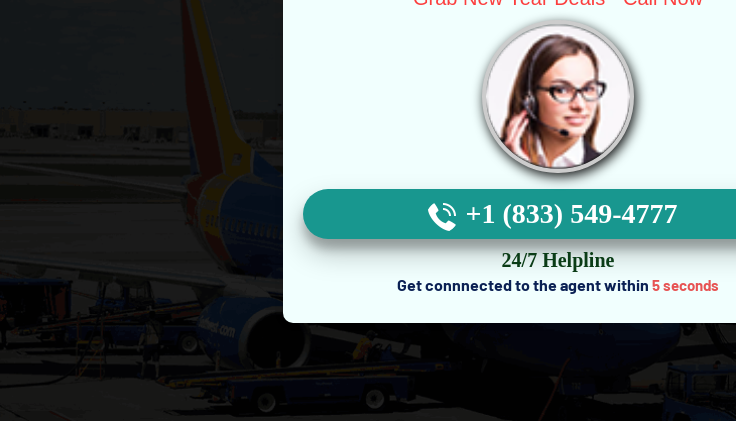Please provide a comprehensive response to the question below by analyzing the image: 
What is the customer service representative wearing?

The customer service representative is depicted wearing glasses and a headset, symbolizing accessibility and support. These visual elements convey a sense of approachability and availability, emphasizing the airline's commitment to providing reliable help to its customers.